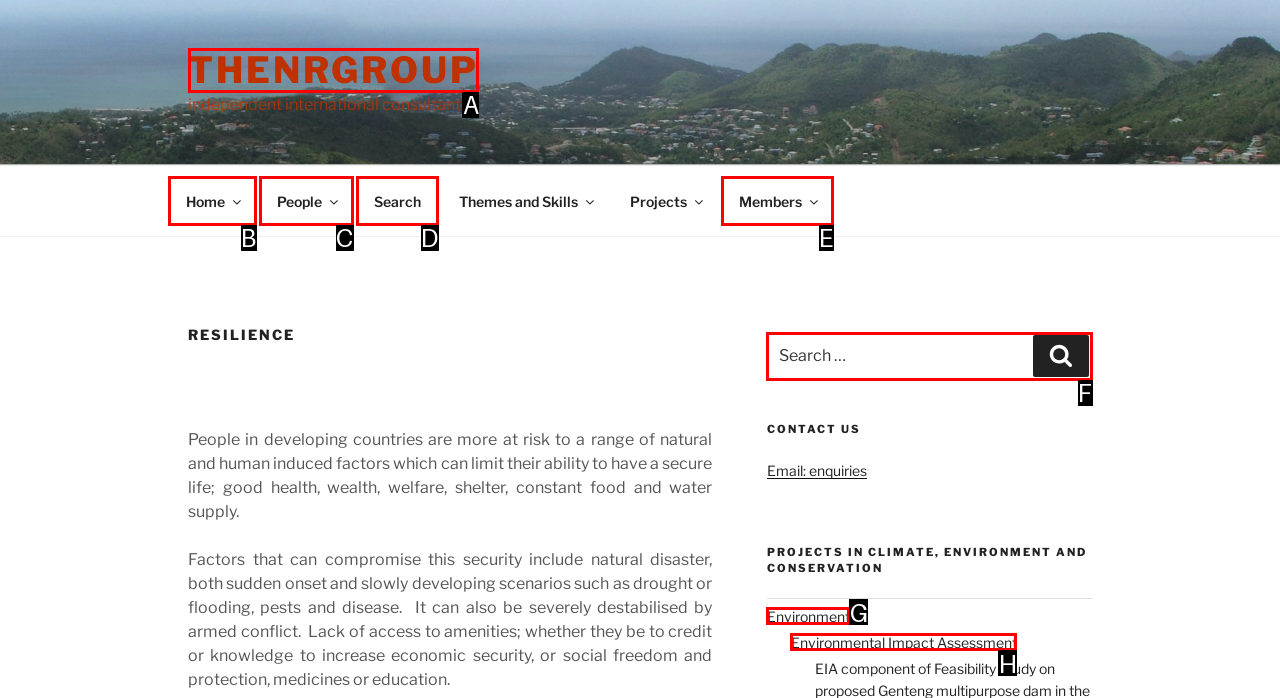Tell me which one HTML element I should click to complete this task: Learn about theNRgroup Answer with the option's letter from the given choices directly.

A